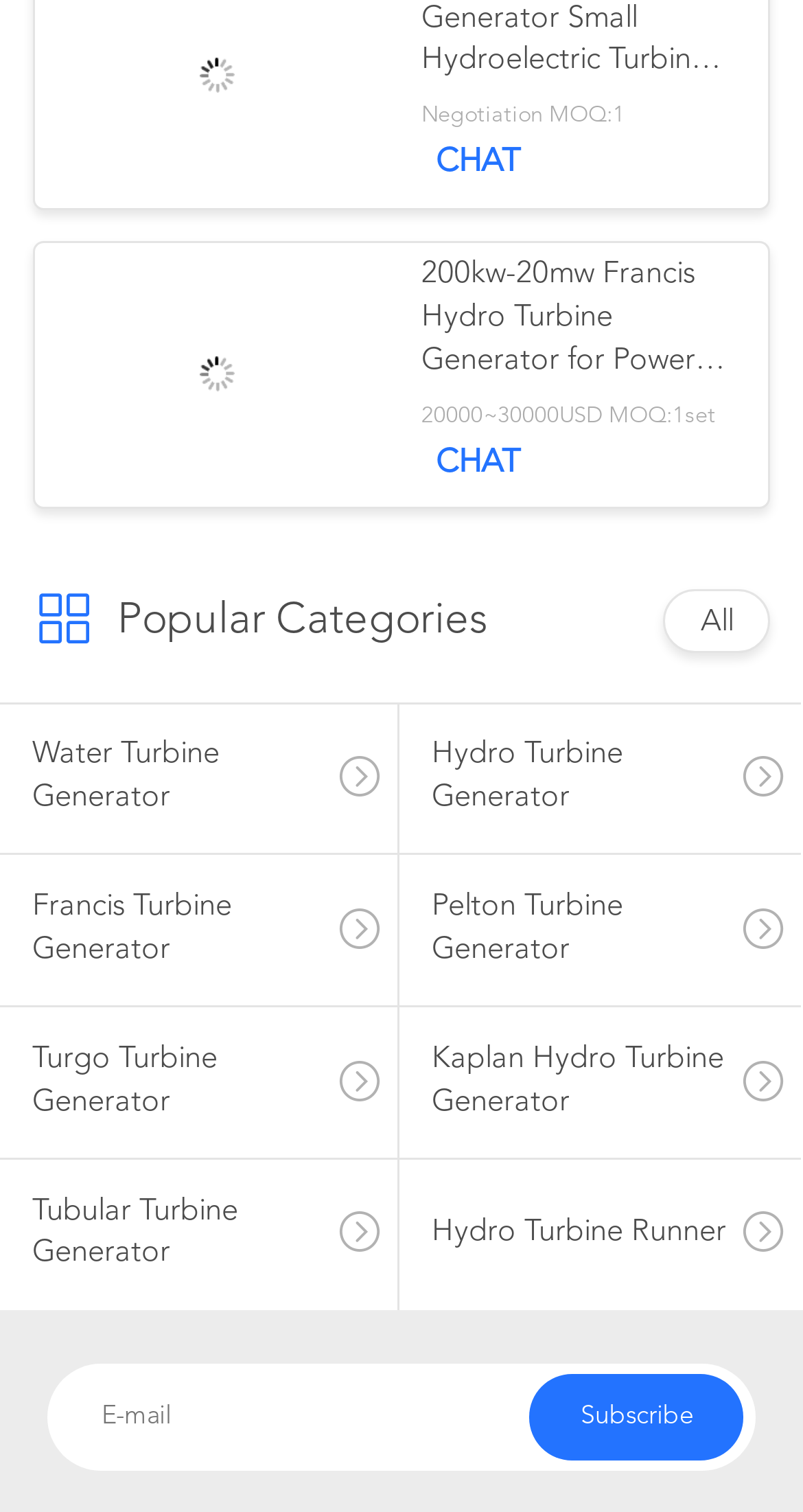Locate the bounding box coordinates of the segment that needs to be clicked to meet this instruction: "Start a chat".

[0.525, 0.093, 0.666, 0.125]